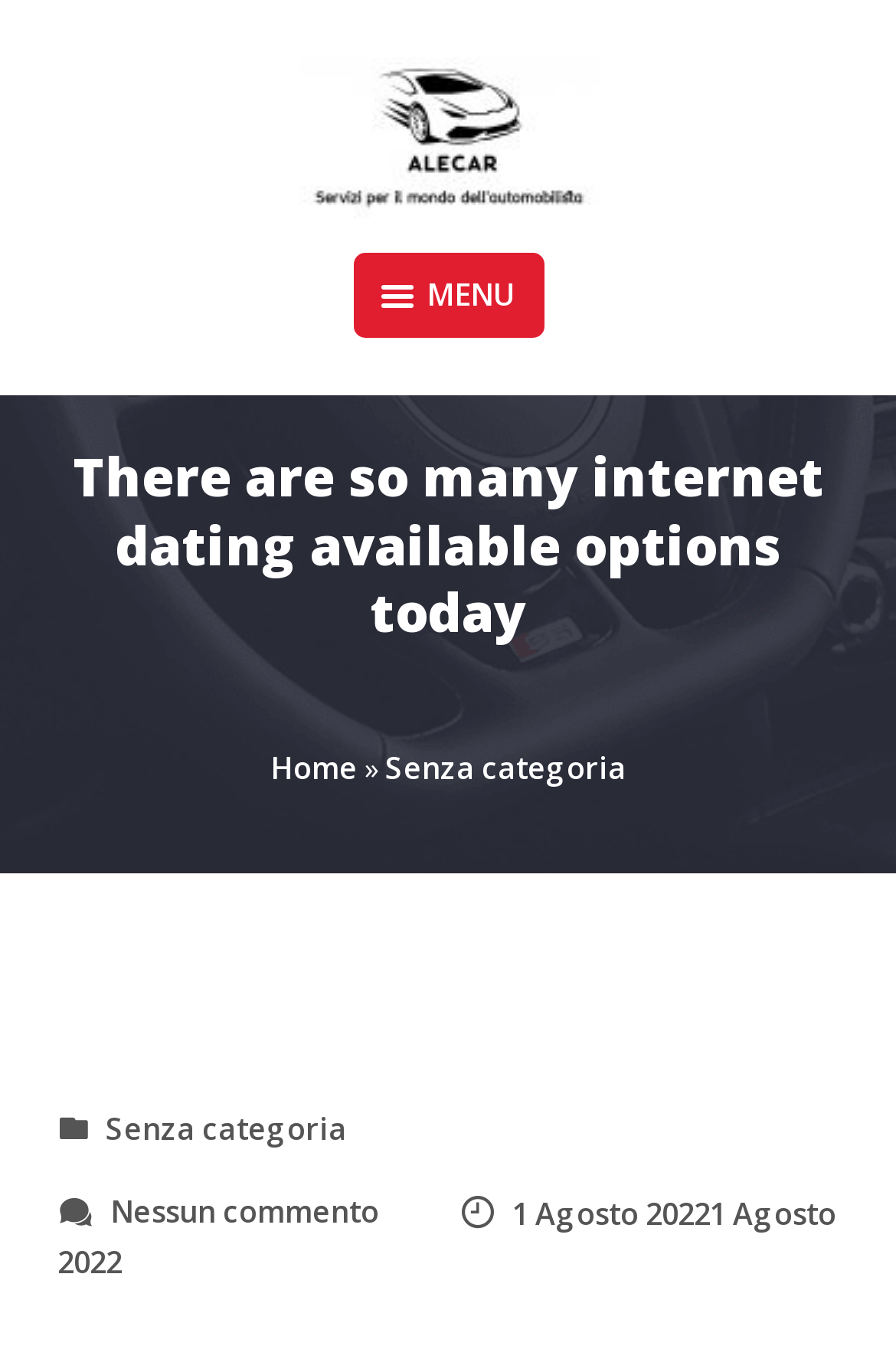Answer the question with a single word or phrase: 
What is the date of the current article?

Agosto 2022